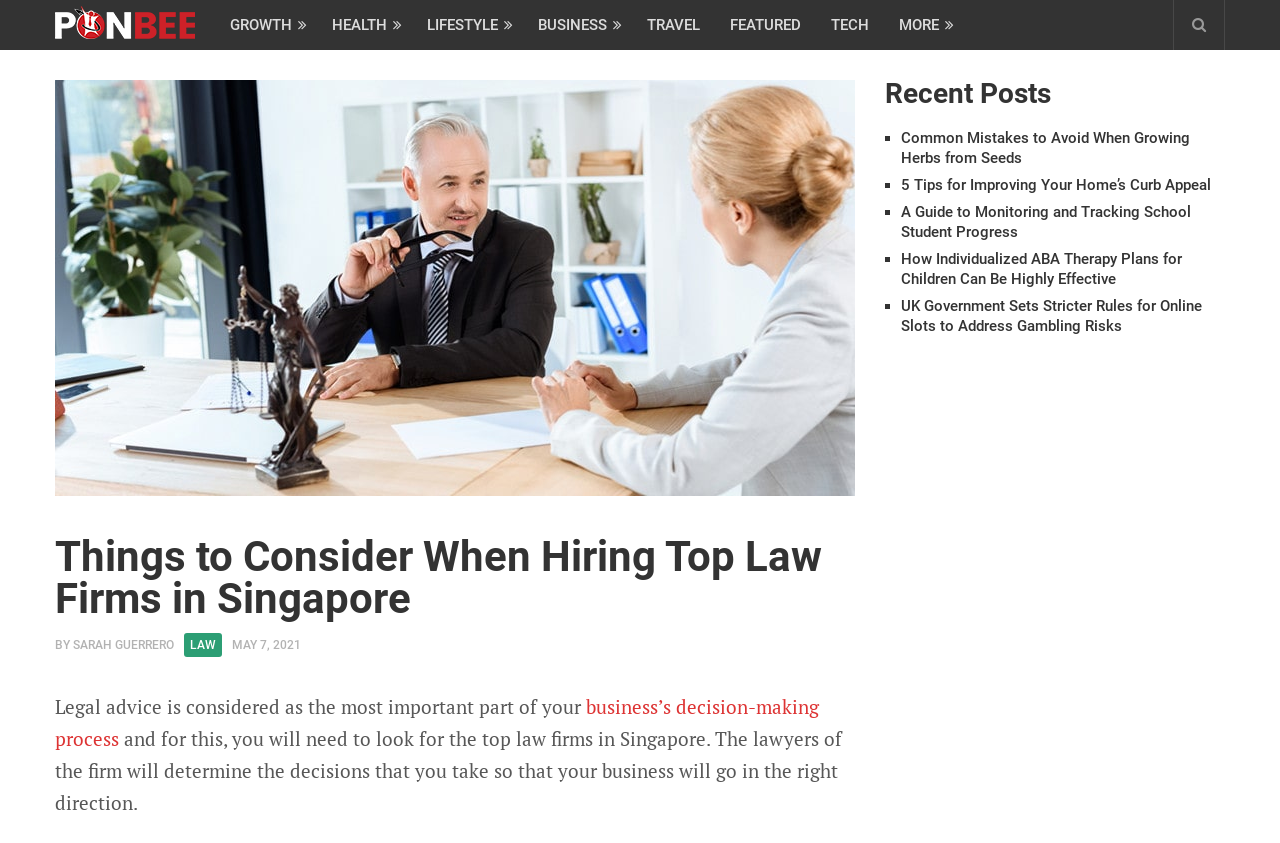Who is the author of the article?
Answer the question with as much detail as you can, using the image as a reference.

The author of the article is mentioned as 'SARAH GUERRERO' in the link below the heading.